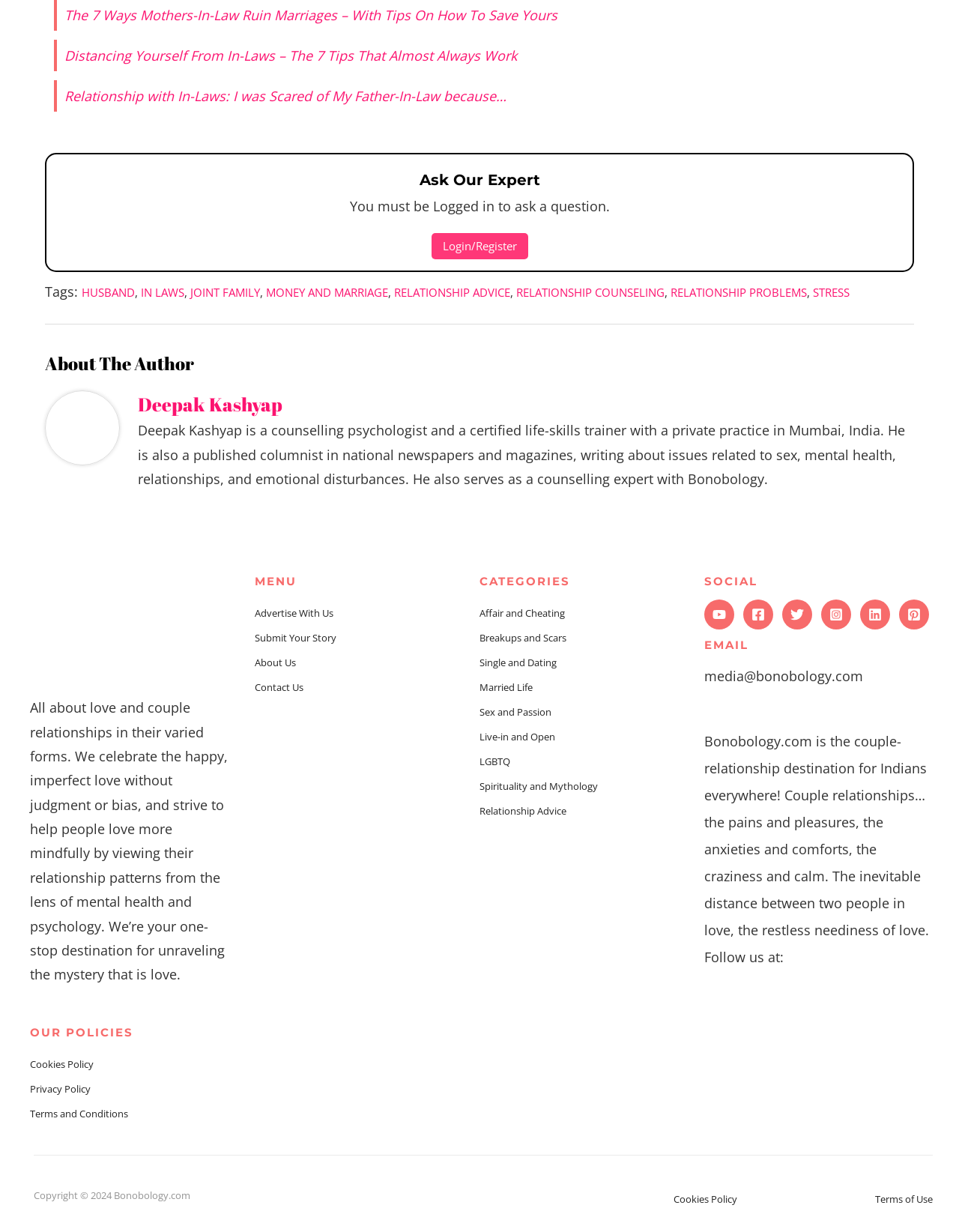Identify the bounding box coordinates of the clickable region necessary to fulfill the following instruction: "Ask a question to the expert". The bounding box coordinates should be four float numbers between 0 and 1, i.e., [left, top, right, bottom].

[0.364, 0.16, 0.636, 0.174]